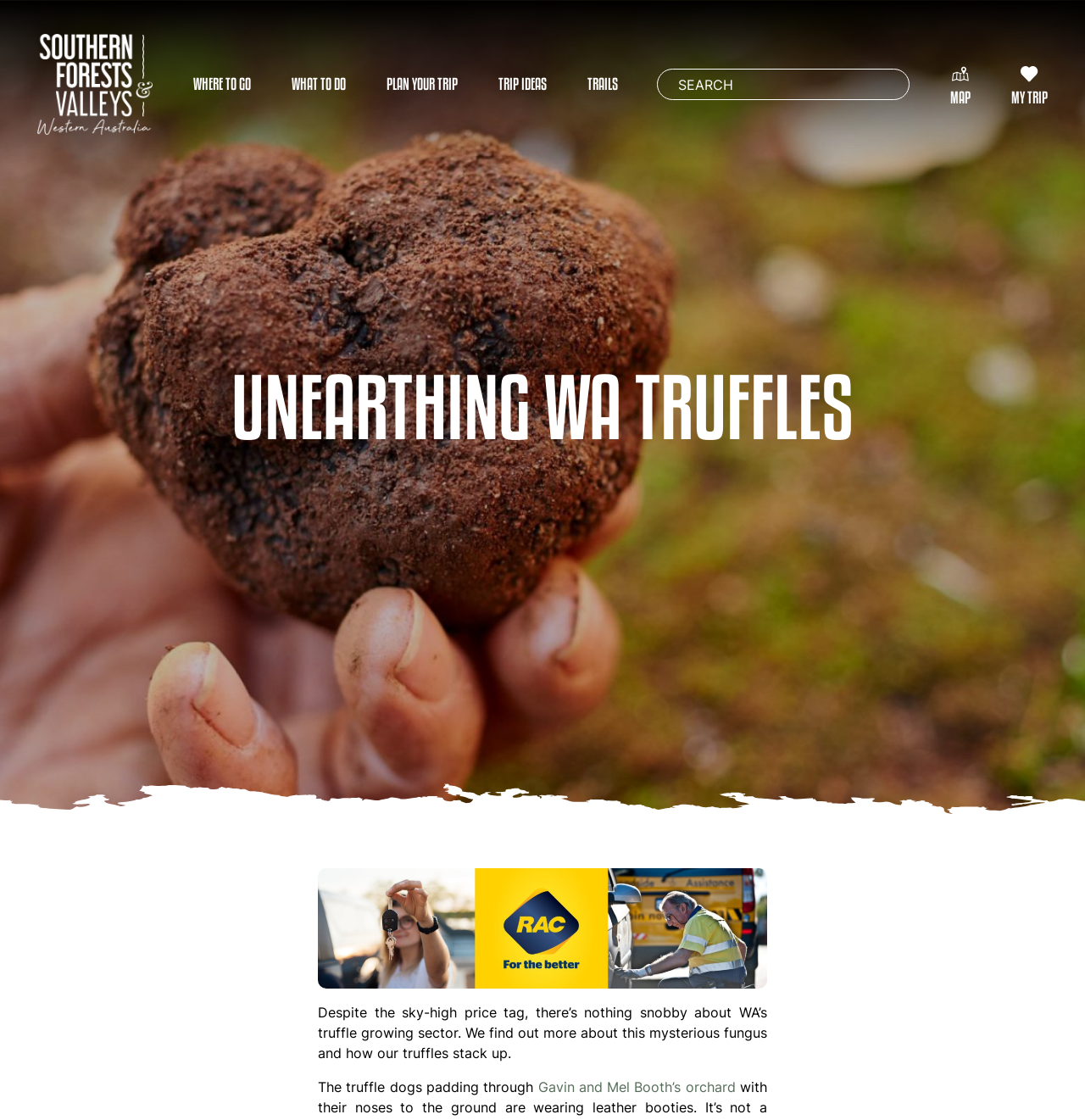Highlight the bounding box coordinates of the element you need to click to perform the following instruction: "View Laurie King's BIO."

None